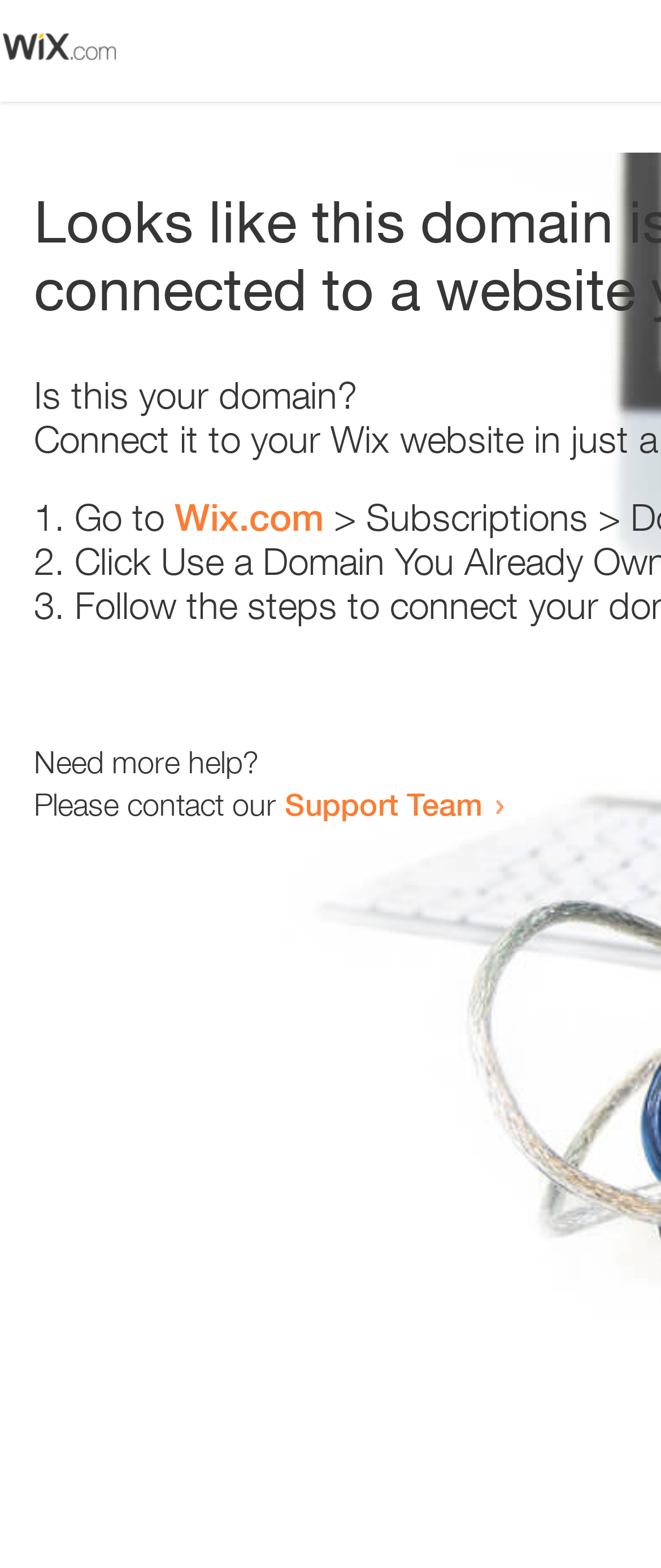Explain the webpage's design and content in an elaborate manner.

The webpage appears to be an error page, with a small image at the top left corner. Below the image, there is a question "Is this your domain?" in a prominent position. 

To the right of the question, there is a numbered list with three items. The first item starts with "1." and suggests going to "Wix.com". The second item starts with "2." and the third item starts with "3.", but their contents are not specified. 

Below the list, there is a section that offers help, with the text "Need more help?" followed by a sentence "Please contact our" and a link to the "Support Team".